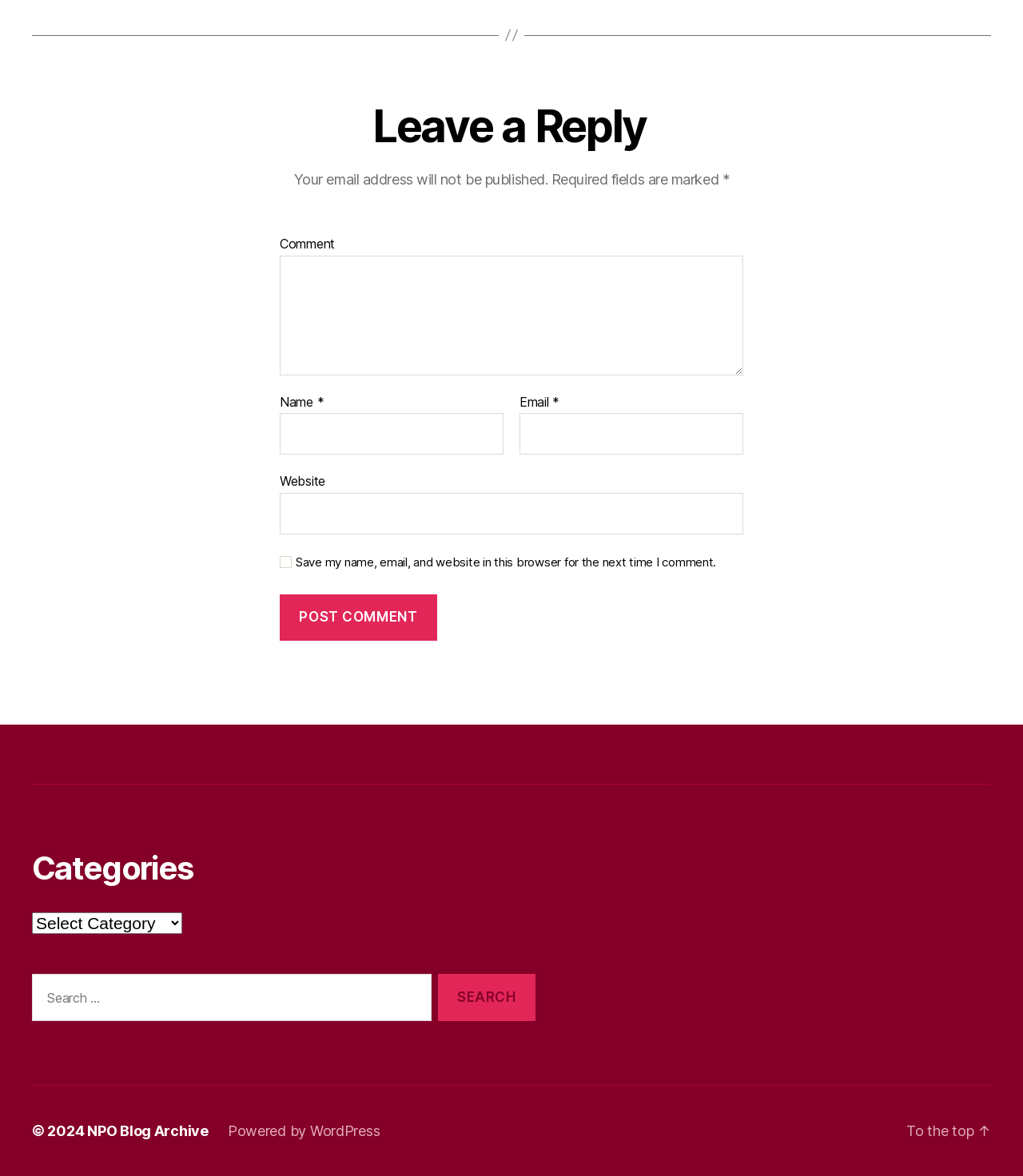Please identify the bounding box coordinates of the element I need to click to follow this instruction: "Leave a comment".

[0.273, 0.217, 0.727, 0.319]